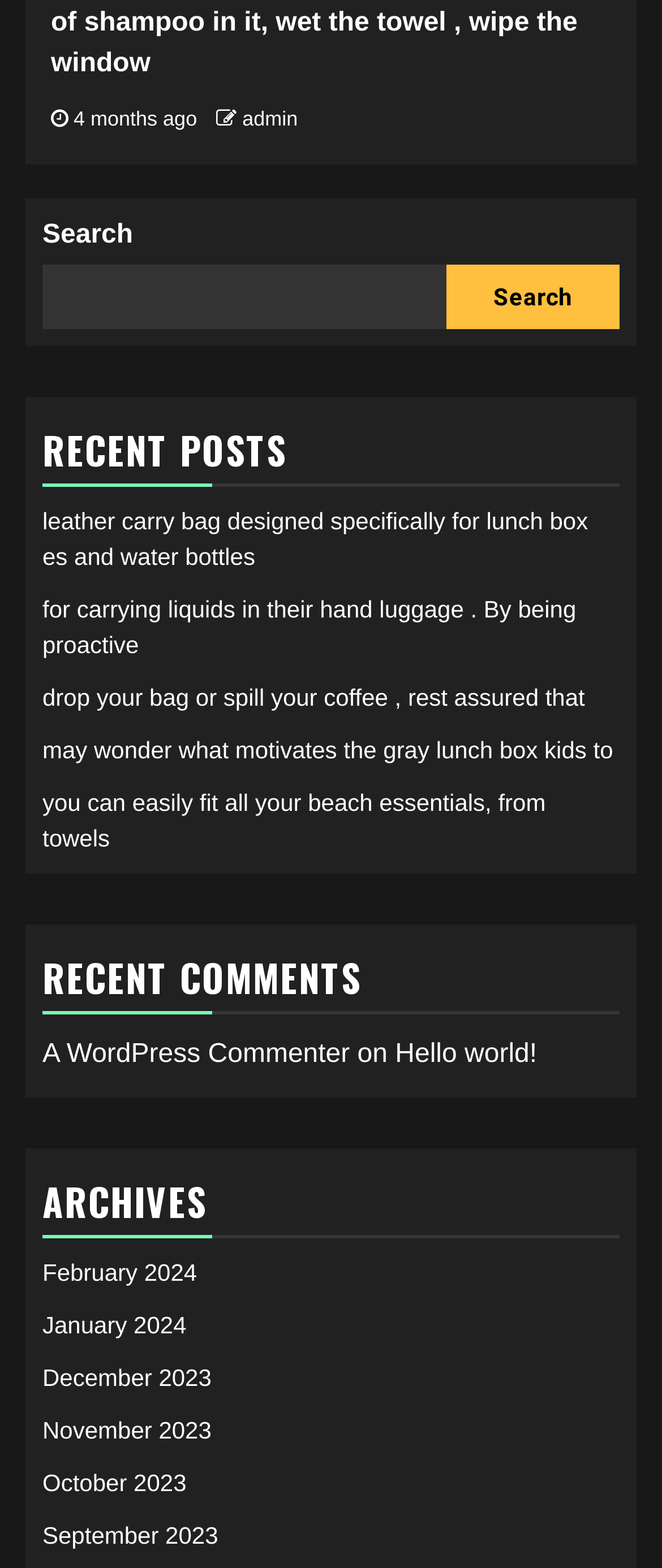Locate the bounding box coordinates of the element you need to click to accomplish the task described by this instruction: "click on a link to a post".

[0.064, 0.324, 0.888, 0.364]